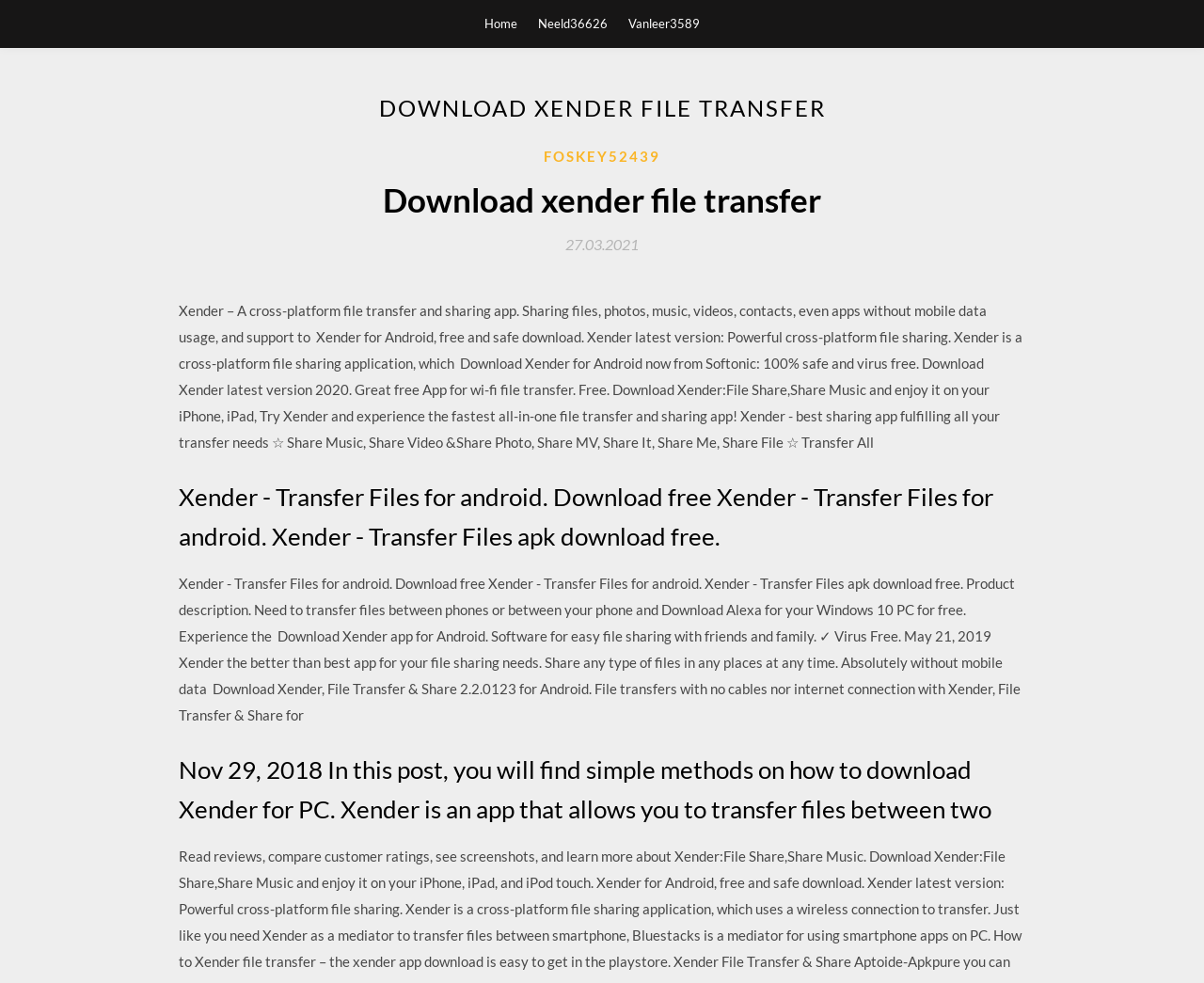Answer this question using a single word or a brief phrase:
Is Xender available for Android?

Yes